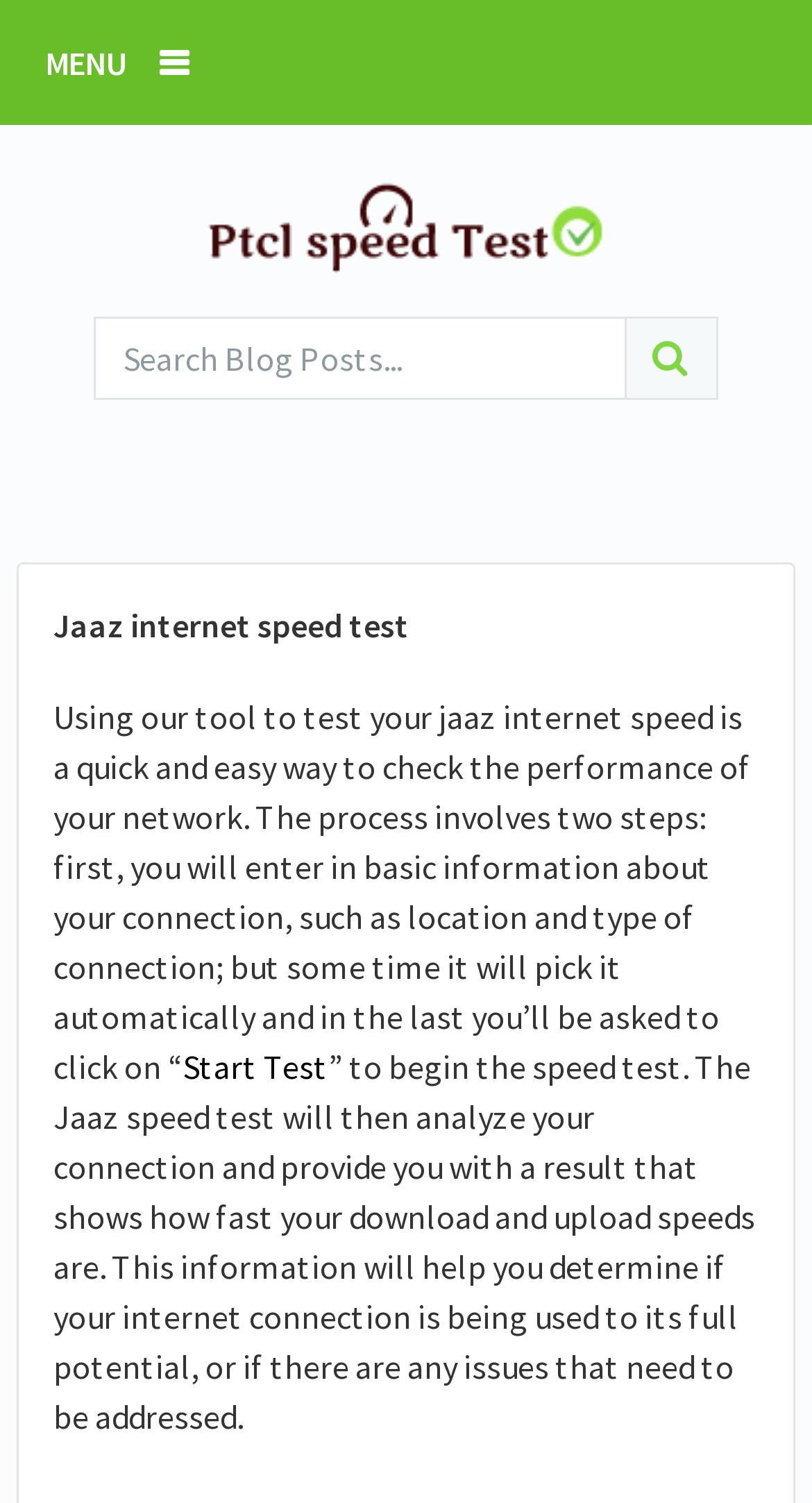What information is required to start the speed test?
Please answer the question as detailed as possible.

According to the webpage, to start the speed test, the user needs to enter basic information about their connection, such as their location and type of connection. Sometimes, this information may be picked automatically.